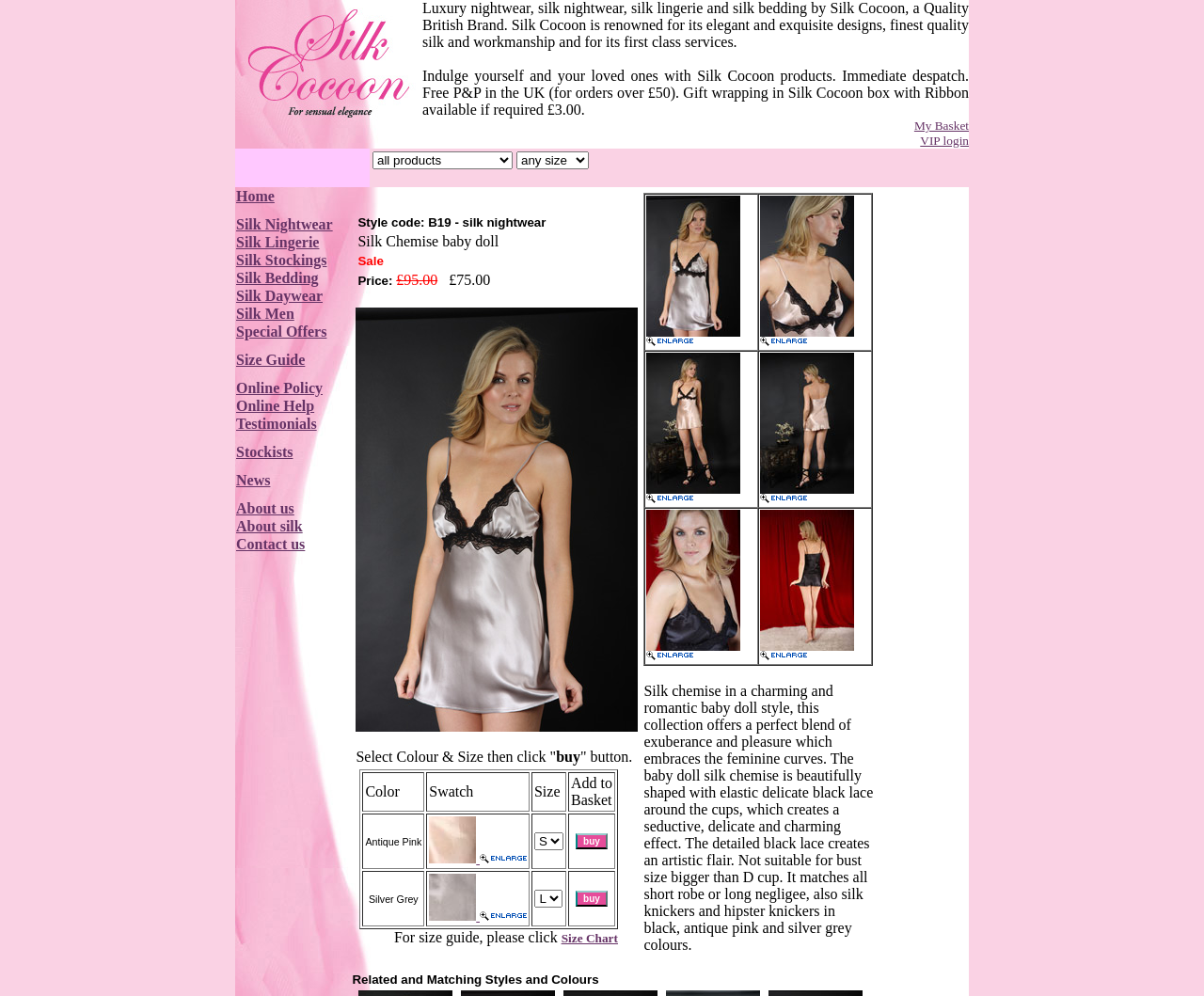Based on the image, please elaborate on the answer to the following question:
What type of products are listed in the table?

The table contains links to various silk products, such as 'Silk Nightwear', 'Silk Lingerie', 'Silk Stockings', and 'Silk Bedding', suggesting that the table lists different types of silk products.